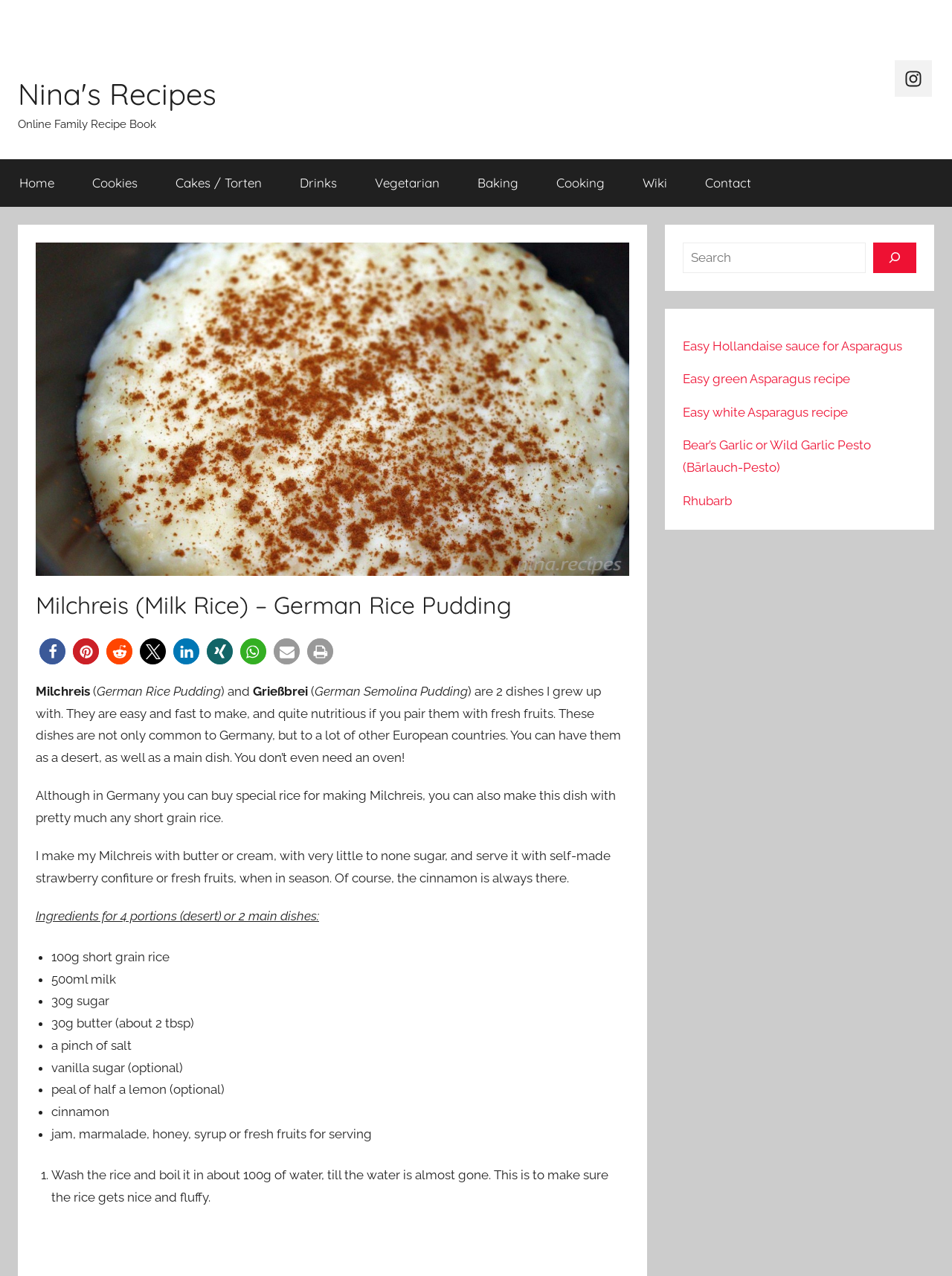Identify the bounding box for the UI element specified in this description: "Cakes / Torten". The coordinates must be four float numbers between 0 and 1, formatted as [left, top, right, bottom].

[0.164, 0.125, 0.295, 0.162]